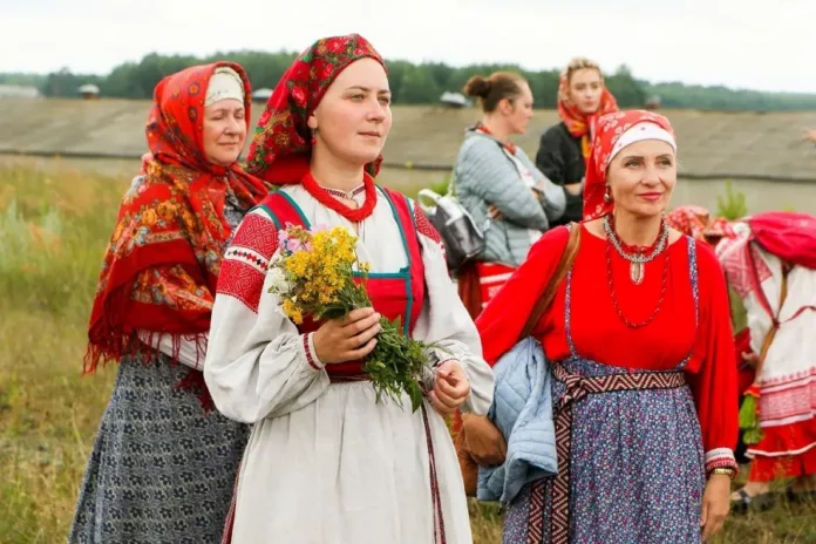What color is the central figure's shawl?
Give a single word or phrase as your answer by examining the image.

Bright red